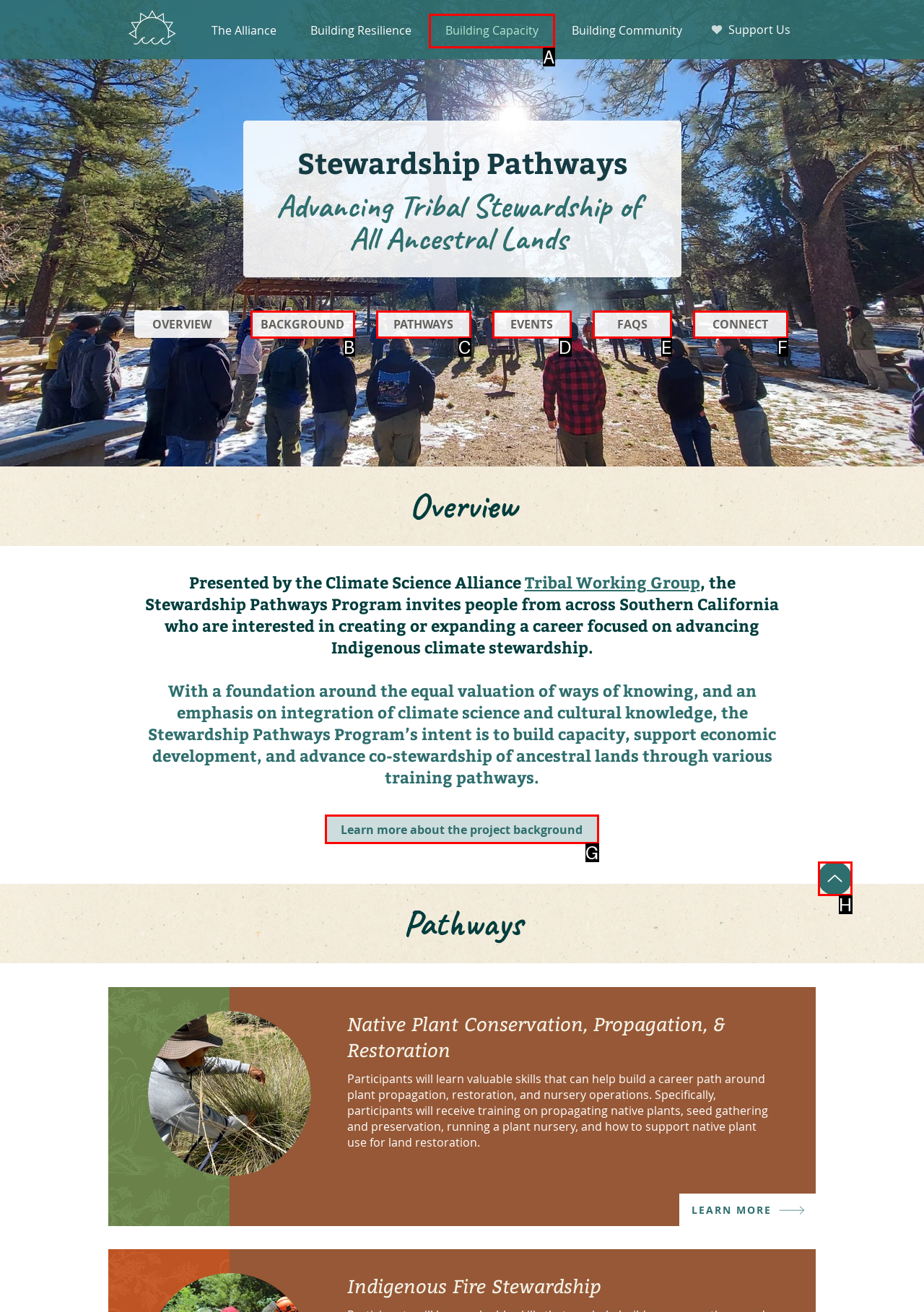Tell me which element should be clicked to achieve the following objective: Learn more about the project background
Reply with the letter of the correct option from the displayed choices.

G